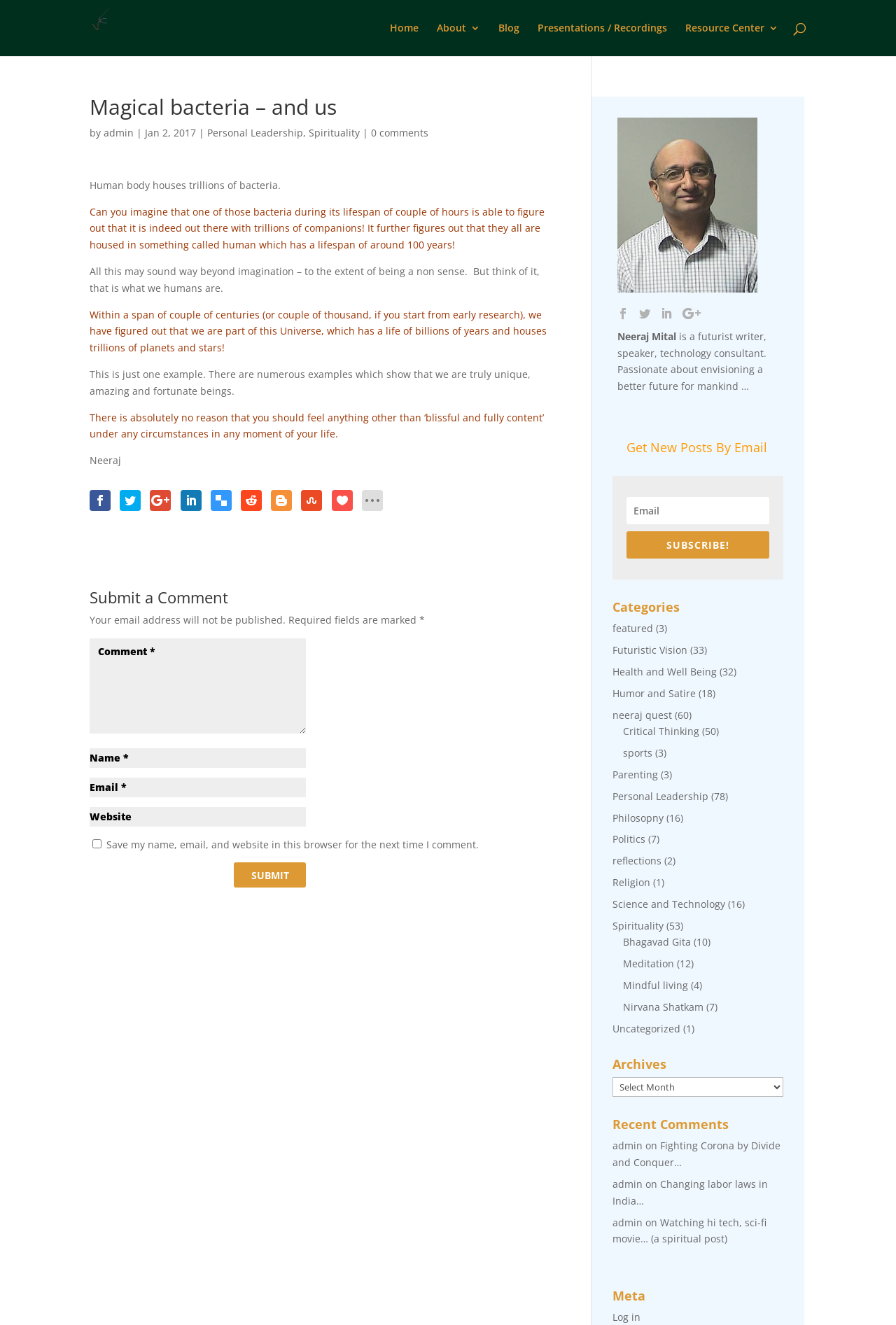Provide a short answer using a single word or phrase for the following question: 
What is the topic of the article?

Bacteria and human body